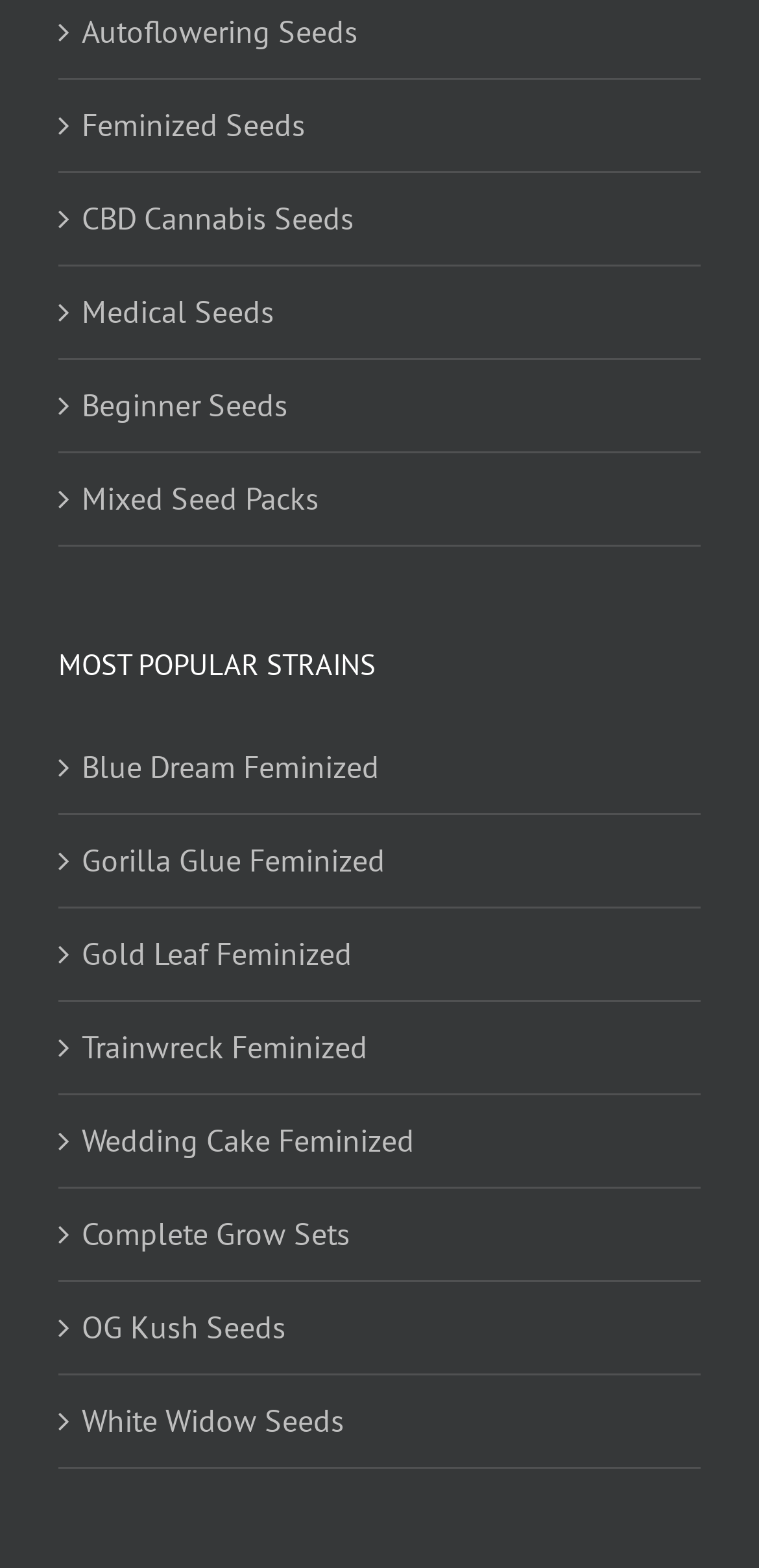Given the element description, predict the bounding box coordinates in the format (top-left x, top-left y, bottom-right x, bottom-right y), using floating point numbers between 0 and 1: Blue Dream Feminized

[0.108, 0.473, 0.897, 0.507]